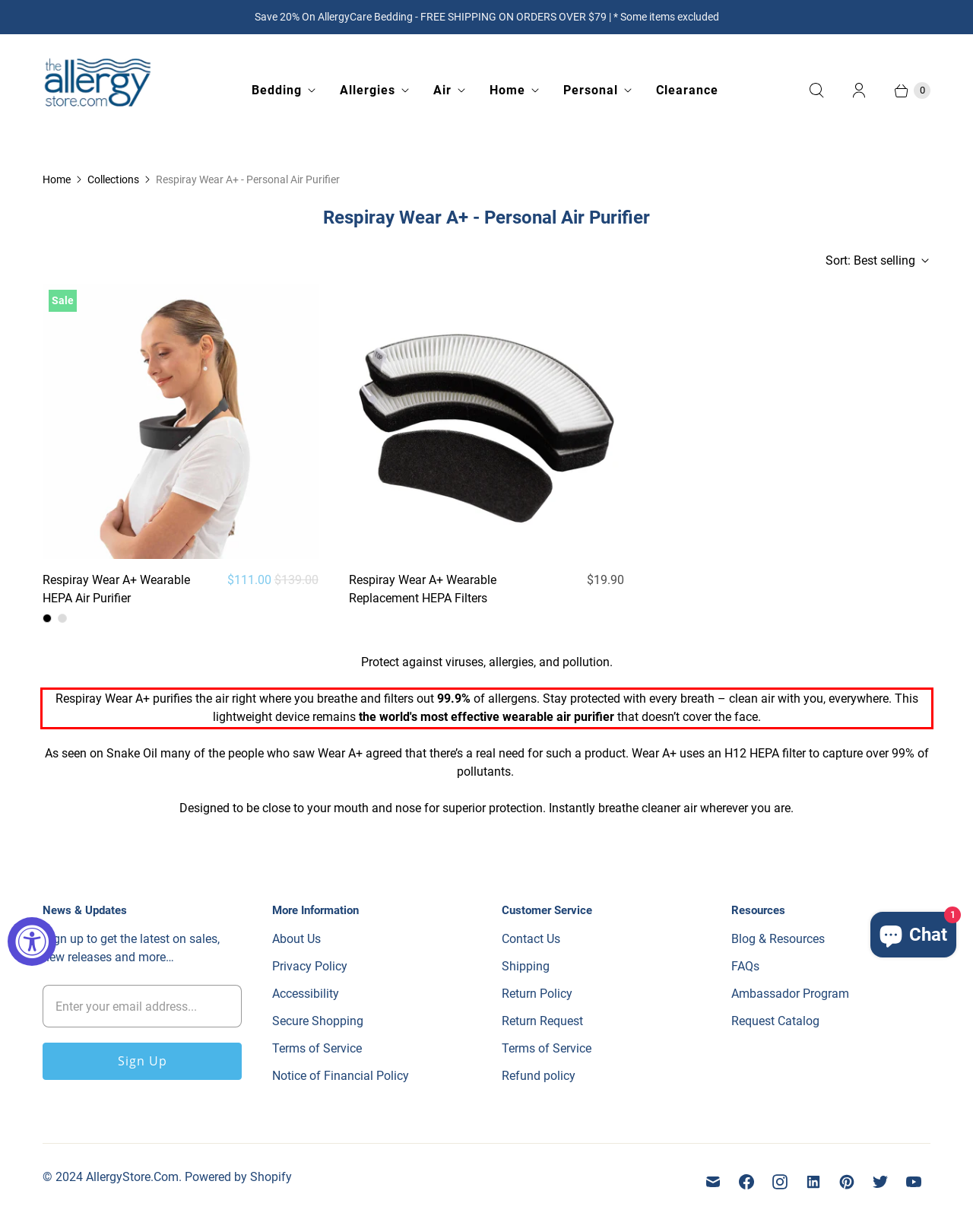You have a screenshot of a webpage with a red bounding box. Identify and extract the text content located inside the red bounding box.

Respiray Wear A+ purifies the air right where you breathe and filters out 99.9% of allergens. Stay protected with every breath – clean air with you, everywhere. This lightweight device remains the world's most effective wearable air purifier that doesn’t cover the face.